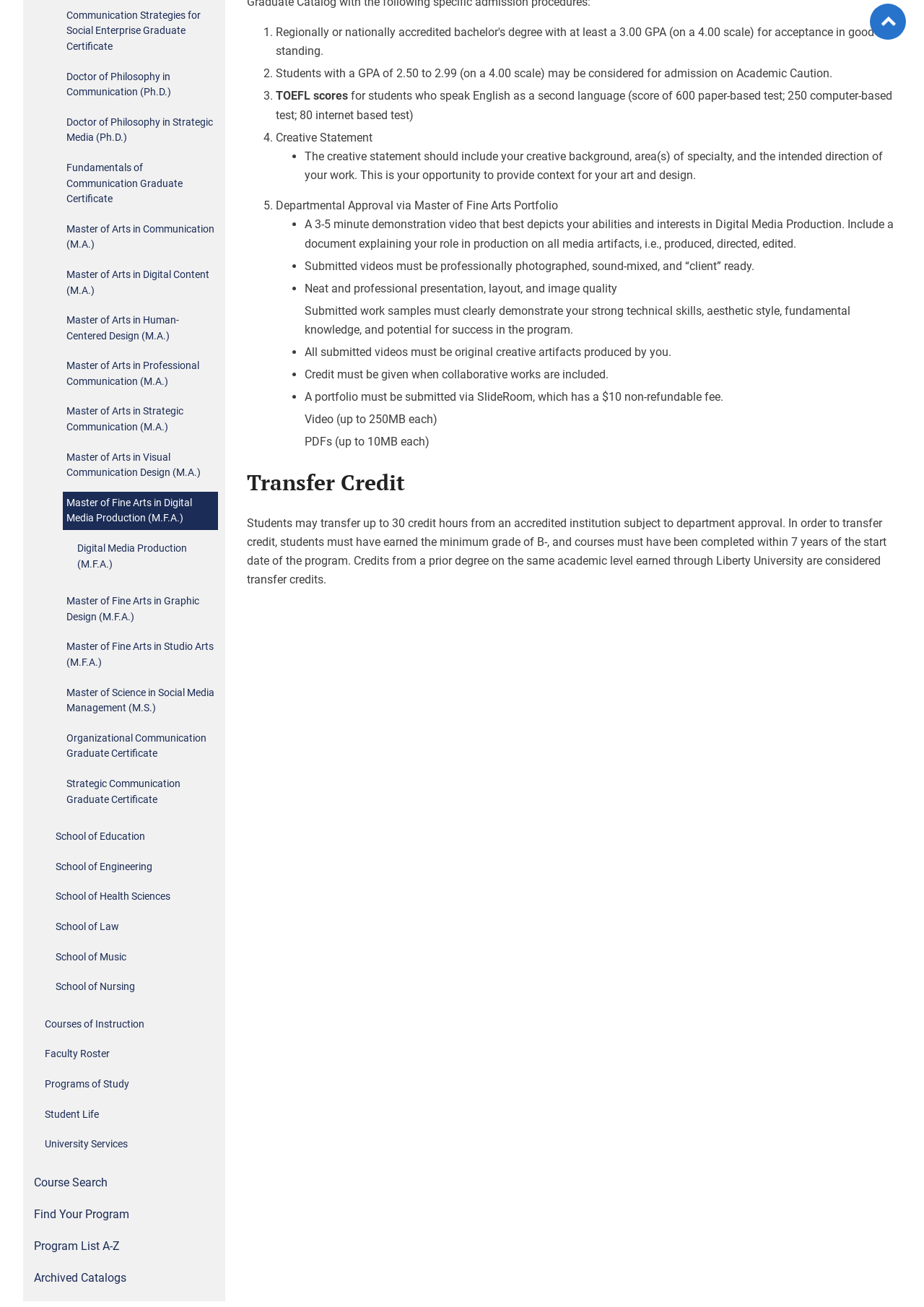Please specify the bounding box coordinates of the element that should be clicked to execute the given instruction: 'View the 'Master of Fine Arts in Digital Media Production (M.F.A.)' program'. Ensure the coordinates are four float numbers between 0 and 1, expressed as [left, top, right, bottom].

[0.068, 0.376, 0.236, 0.406]